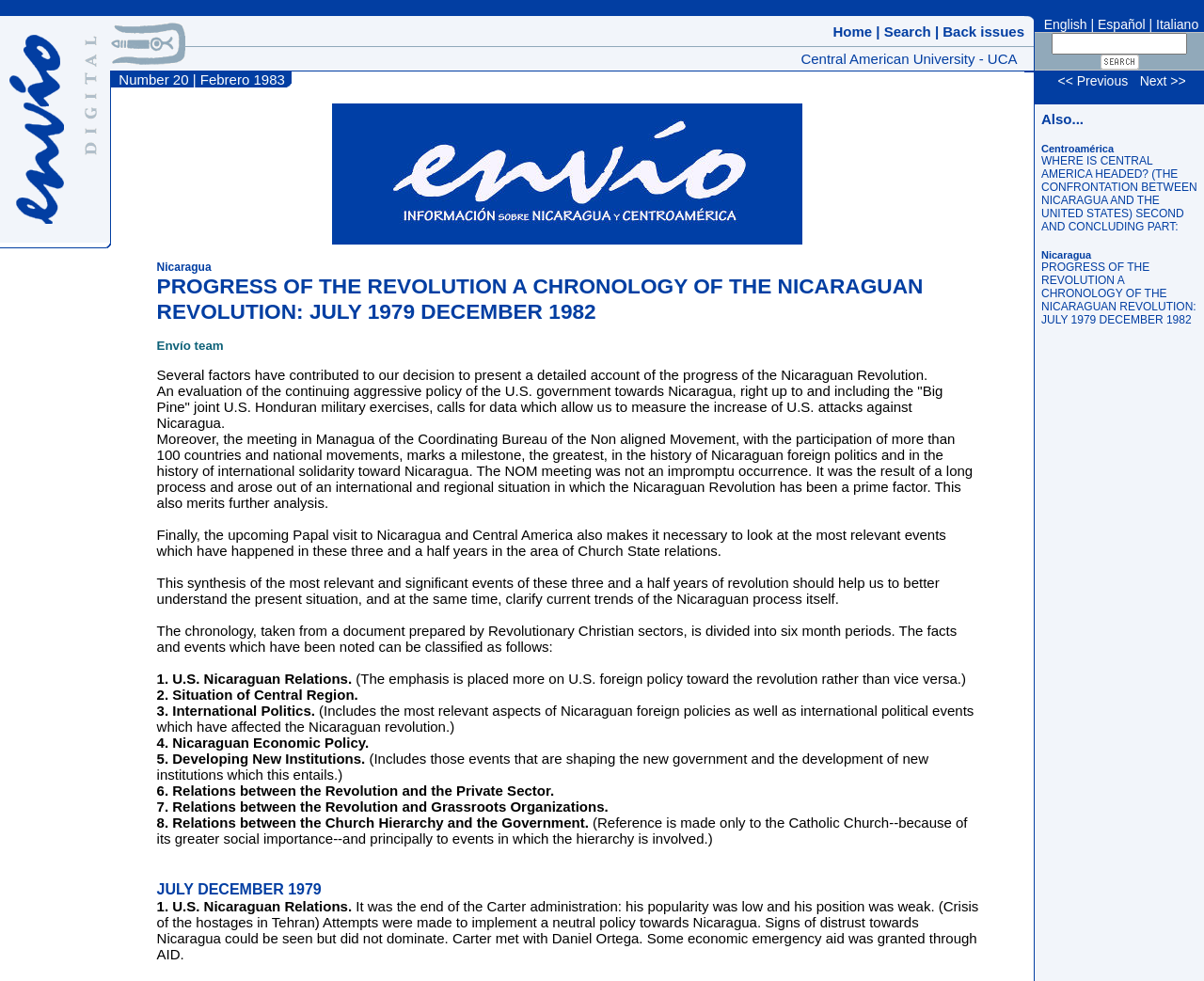Predict the bounding box for the UI component with the following description: "name="q"".

[0.873, 0.034, 0.986, 0.056]